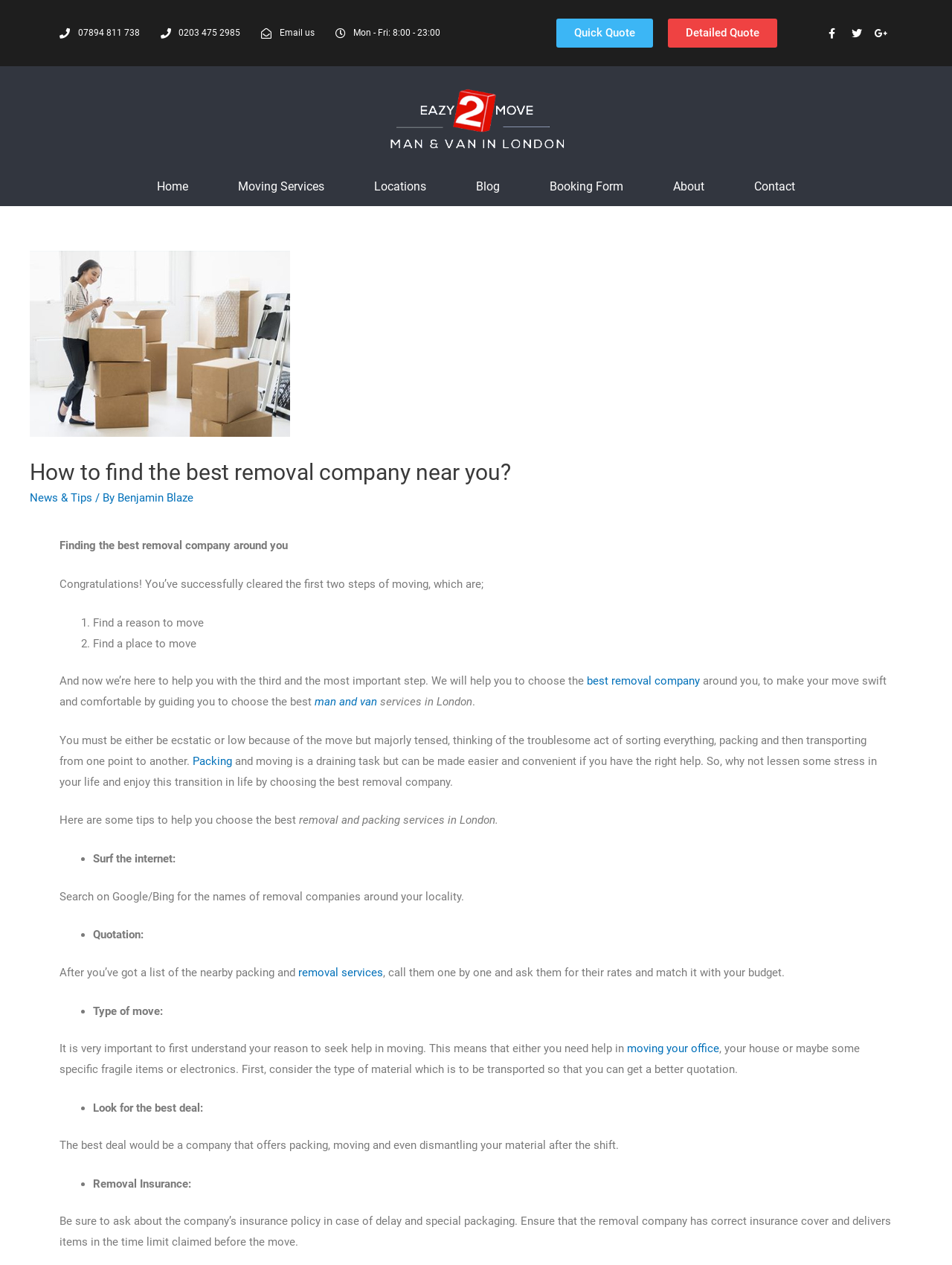Please find the bounding box coordinates (top-left x, top-left y, bottom-right x, bottom-right y) in the screenshot for the UI element described as follows: moving your office

[0.659, 0.823, 0.755, 0.834]